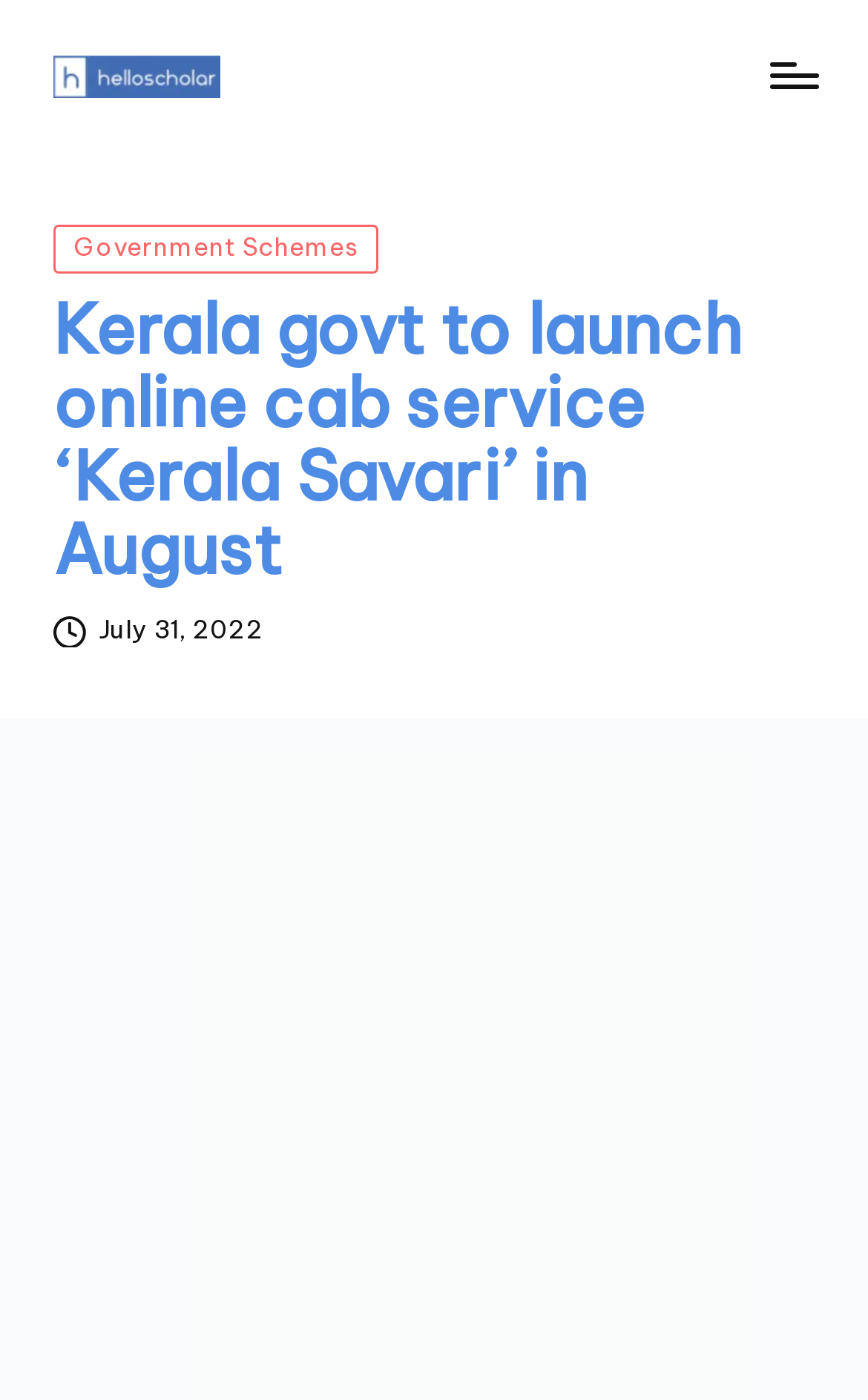Determine the bounding box coordinates for the UI element with the following description: "Government Schemes". The coordinates should be four float numbers between 0 and 1, represented as [left, top, right, bottom].

[0.062, 0.16, 0.436, 0.196]